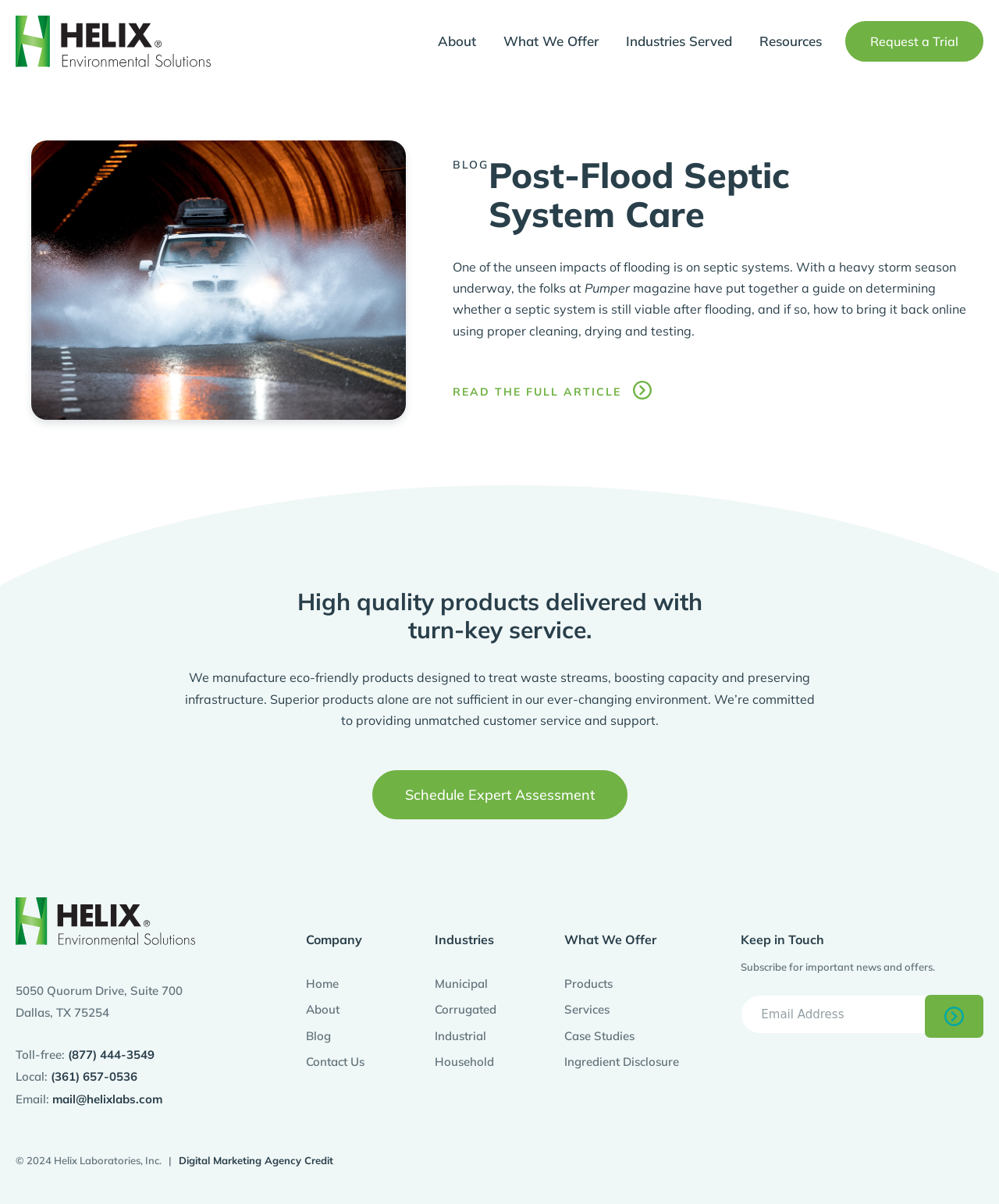From the image, can you give a detailed response to the question below:
What is the topic of the blog post?

The topic of the blog post can be determined by reading the heading 'Post-Flood Septic System Care' which is located below the 'BLOG' heading.